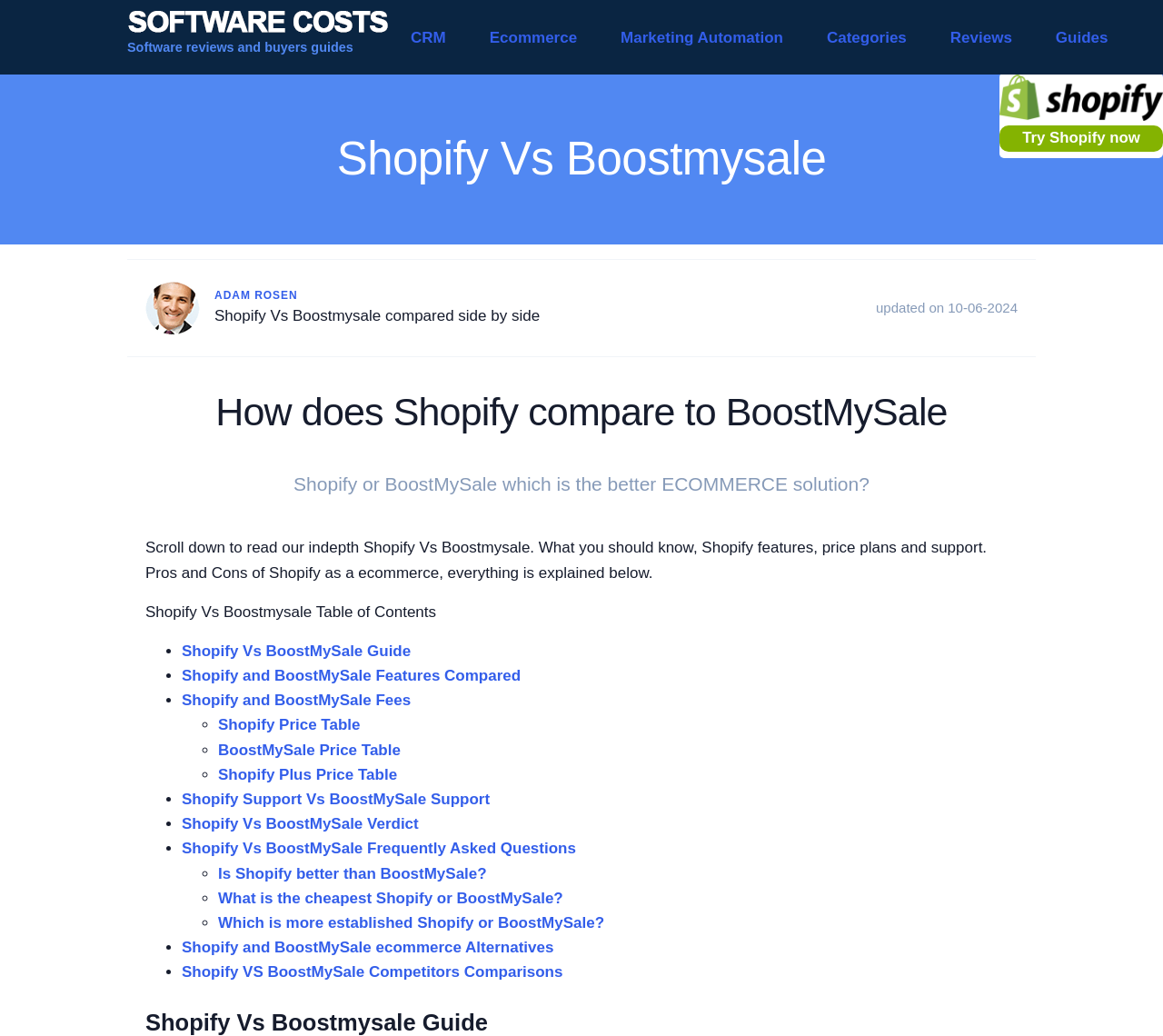What are the two ecommerce solutions being compared in the article?
Based on the screenshot, provide your answer in one word or phrase.

Shopify and BoostMySale